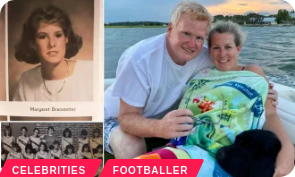What is the woman holding in the recent candid shot?
Kindly offer a comprehensive and detailed response to the question.

I looked at the recent candid shot and observed that the woman is holding a vibrant towel, which adds a pop of color to the image.